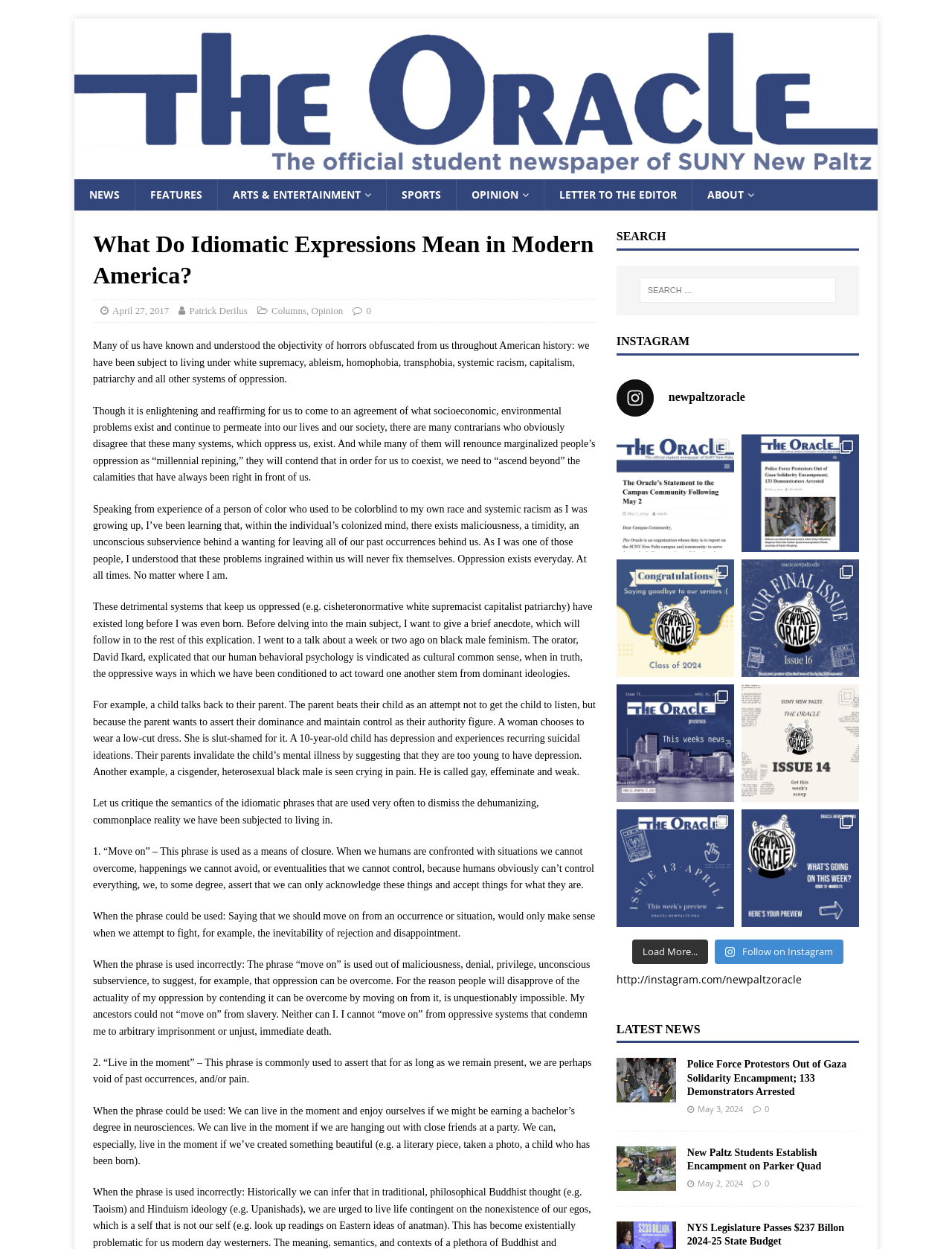Locate the bounding box of the UI element with the following description: "April 27, 2017".

[0.118, 0.244, 0.178, 0.253]